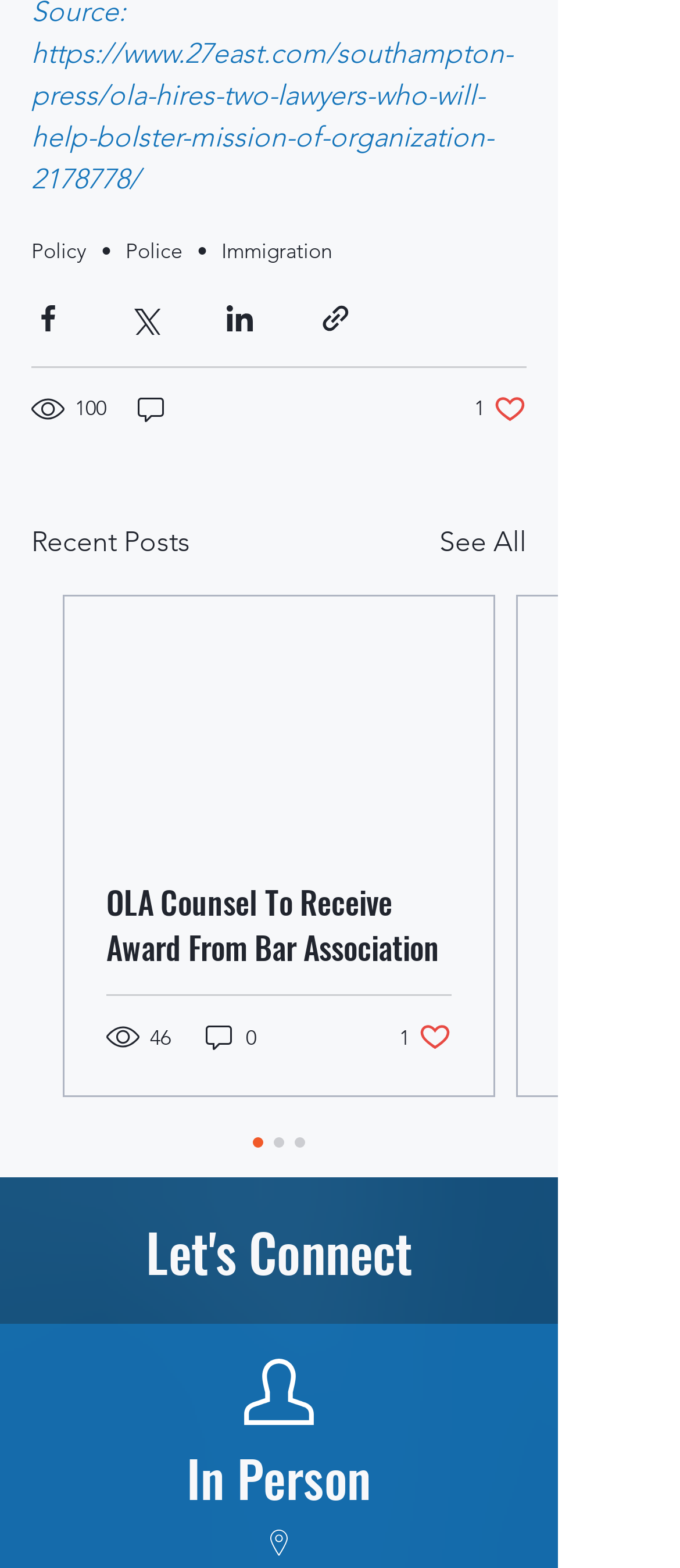Determine the bounding box coordinates of the section to be clicked to follow the instruction: "Like a post". The coordinates should be given as four float numbers between 0 and 1, formatted as [left, top, right, bottom].

[0.697, 0.25, 0.774, 0.271]